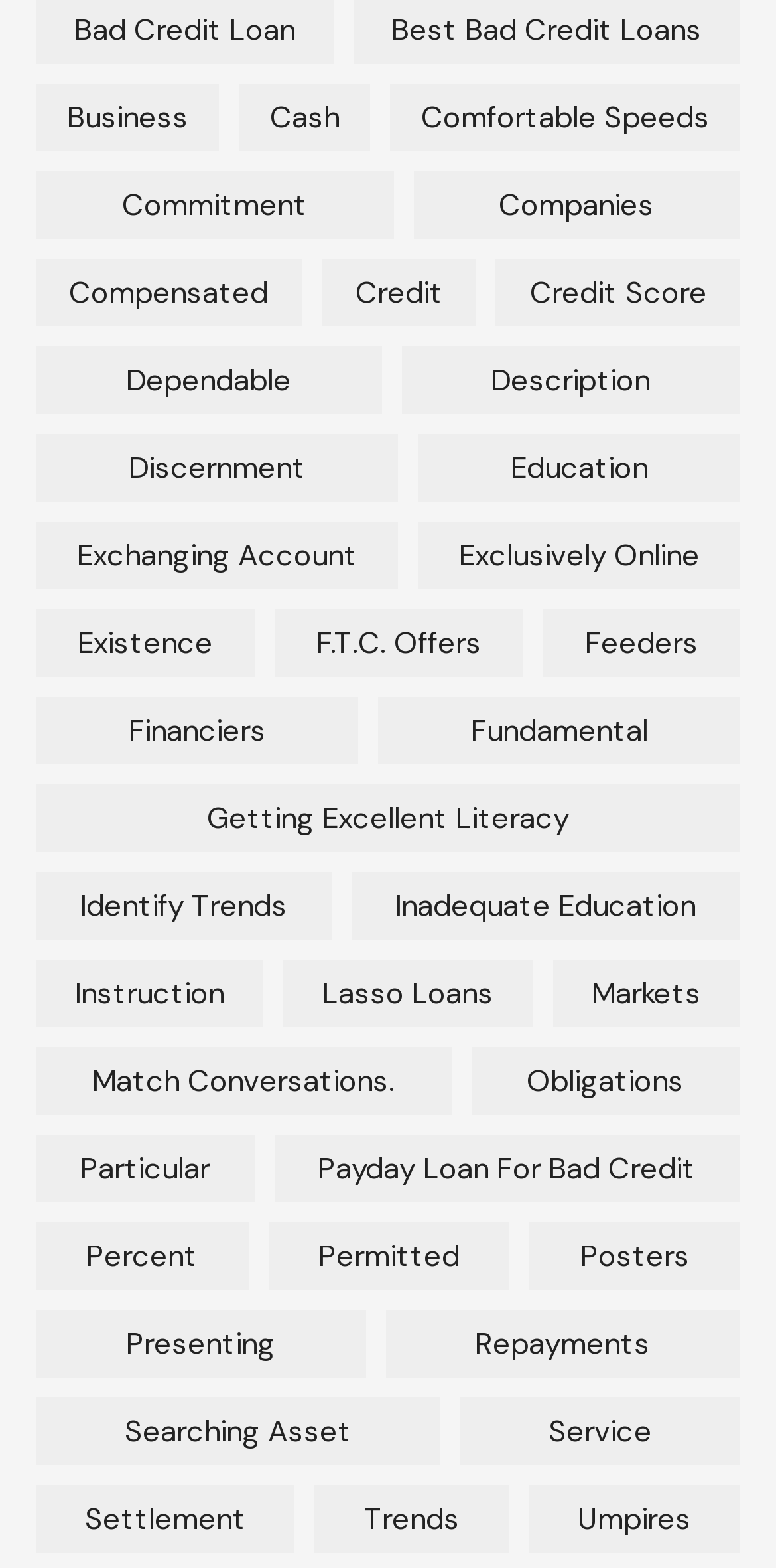Determine the bounding box coordinates for the area you should click to complete the following instruction: "Click on 'business'".

[0.046, 0.053, 0.282, 0.096]